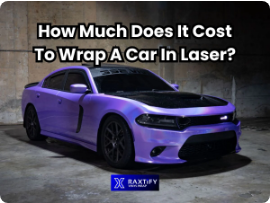Provide a comprehensive description of the image.

The image showcases a sleek, modified car prominently wrapped in a striking laser purple finish. Its dynamic design and glossy surface reflect light dramatically, underlining the contemporary trend of vehicle customization. The bold, white text overlay reads, "How Much Does It Cost To Wrap A Car In Laser?" suggesting the image is part of a blog post or article discussing the financial aspects of laser car wraps. In the bottom corner, the logo for RAXTiFY VINYL WRAP can be seen, indicating the brand associated with the vinyl wrapping material. The industrial backdrop enhances the car's vibrant aesthetic, emphasizing both luxury and innovation in automotive design.